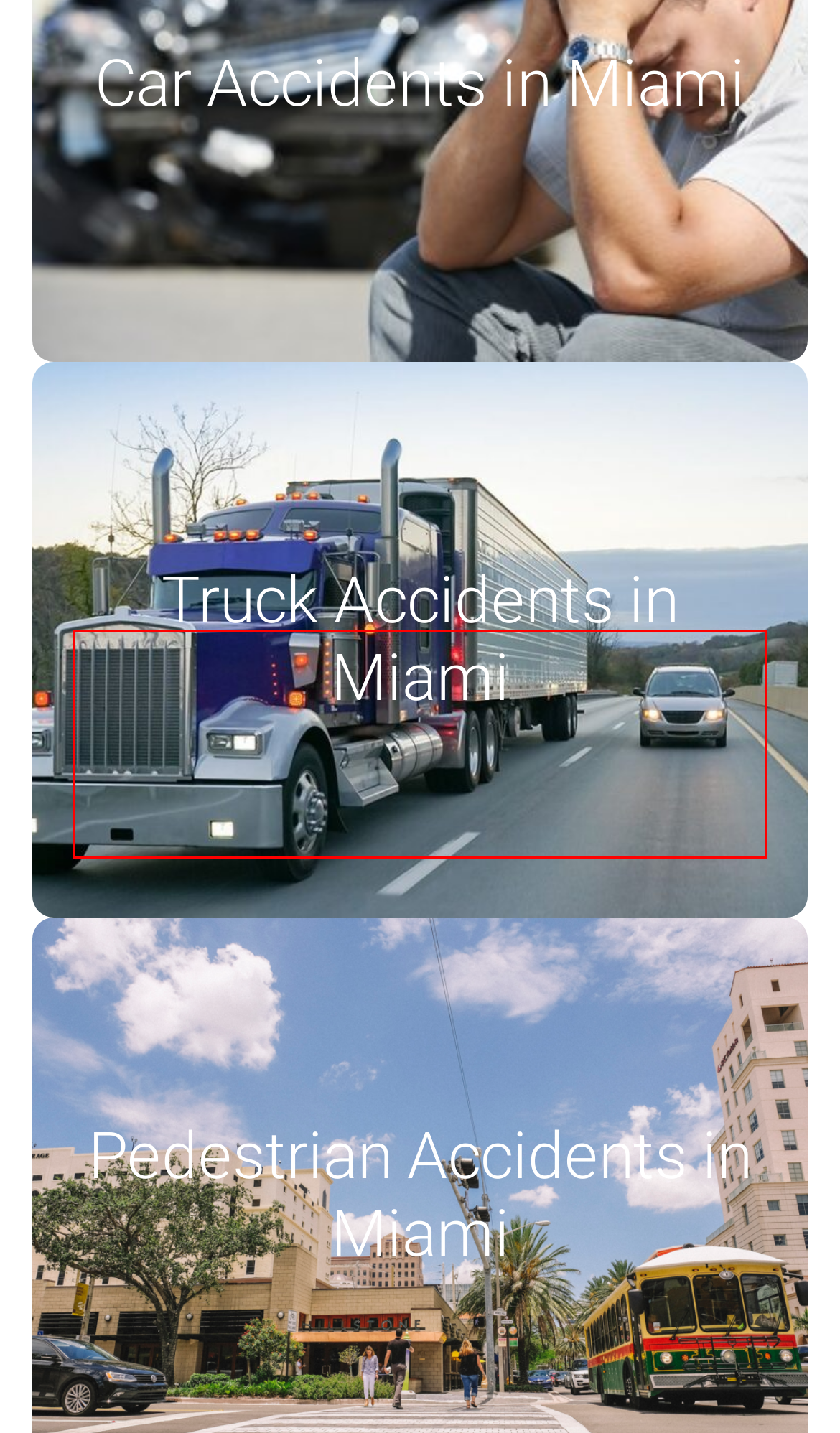Examine the webpage screenshot and use OCR to recognize and output the text within the red bounding box.

Truck accidents are not as common, but way deadlier, what should you do? If you or a loved one got in a truck accident in Miami, give us a call.